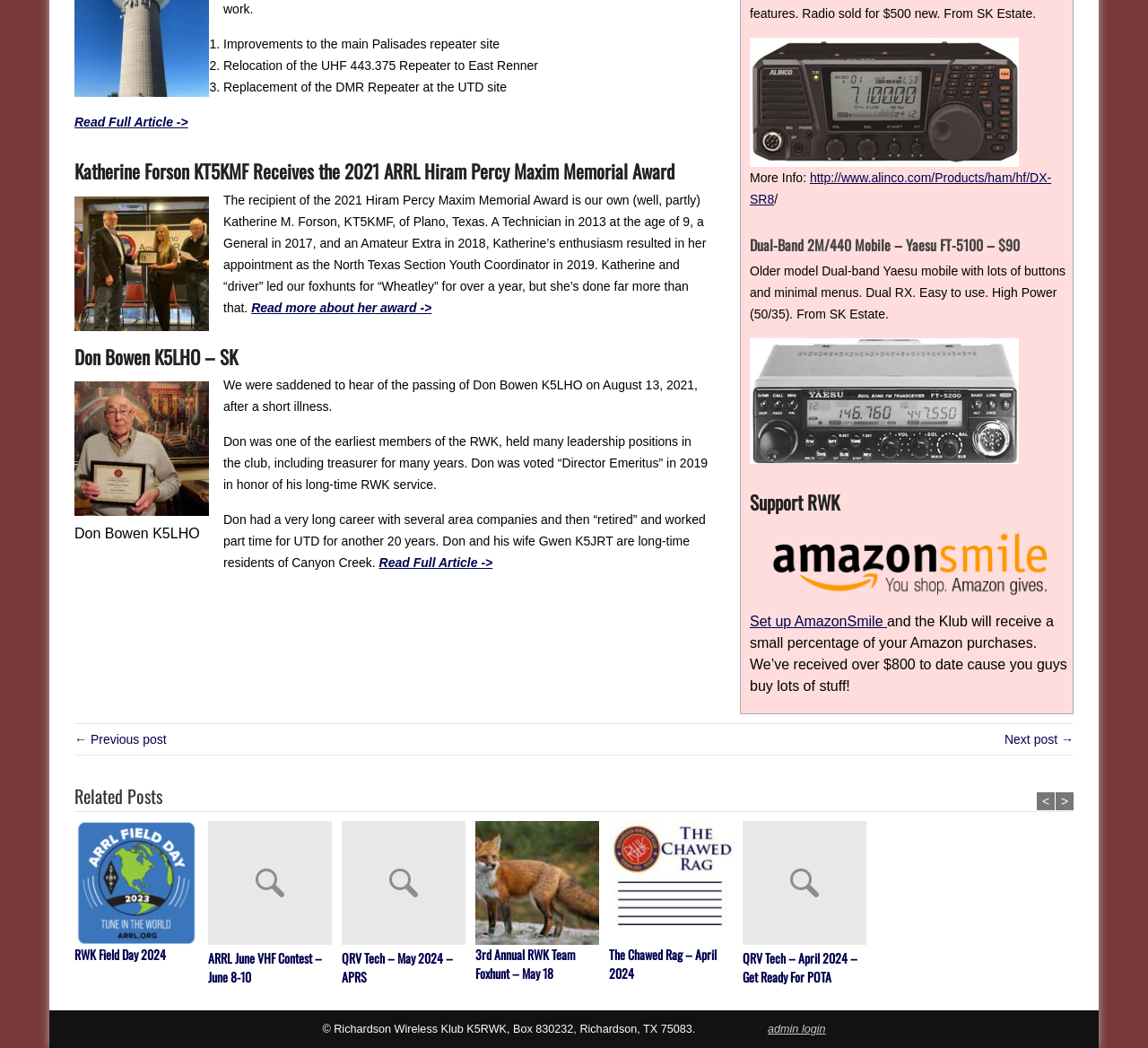Bounding box coordinates are specified in the format (top-left x, top-left y, bottom-right x, bottom-right y). All values are floating point numbers bounded between 0 and 1. Please provide the bounding box coordinate of the region this sentence describes: admin login

[0.669, 0.976, 0.719, 0.988]